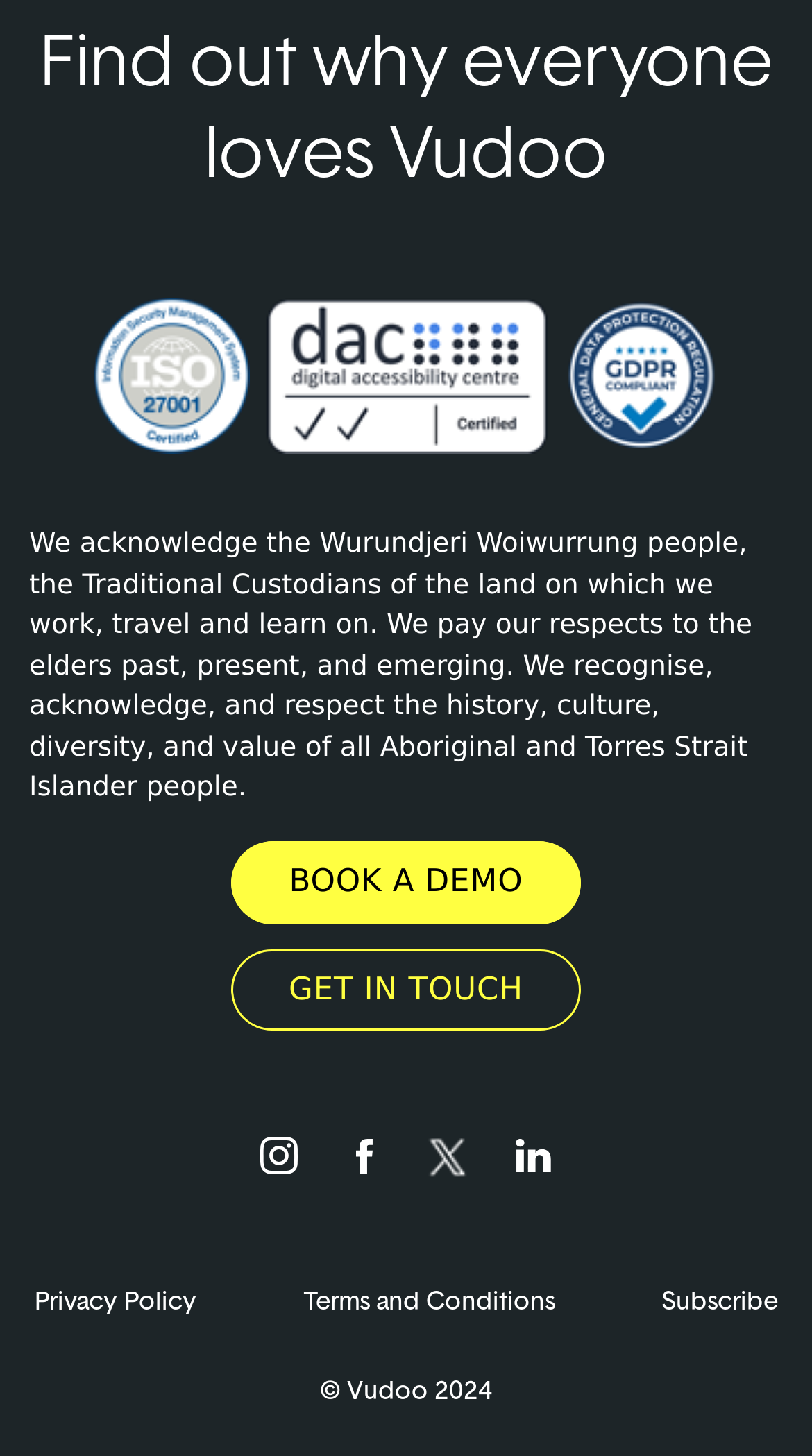Please provide the bounding box coordinates for the element that needs to be clicked to perform the instruction: "View Terms and Conditions". The coordinates must consist of four float numbers between 0 and 1, formatted as [left, top, right, bottom].

[0.373, 0.881, 0.691, 0.905]